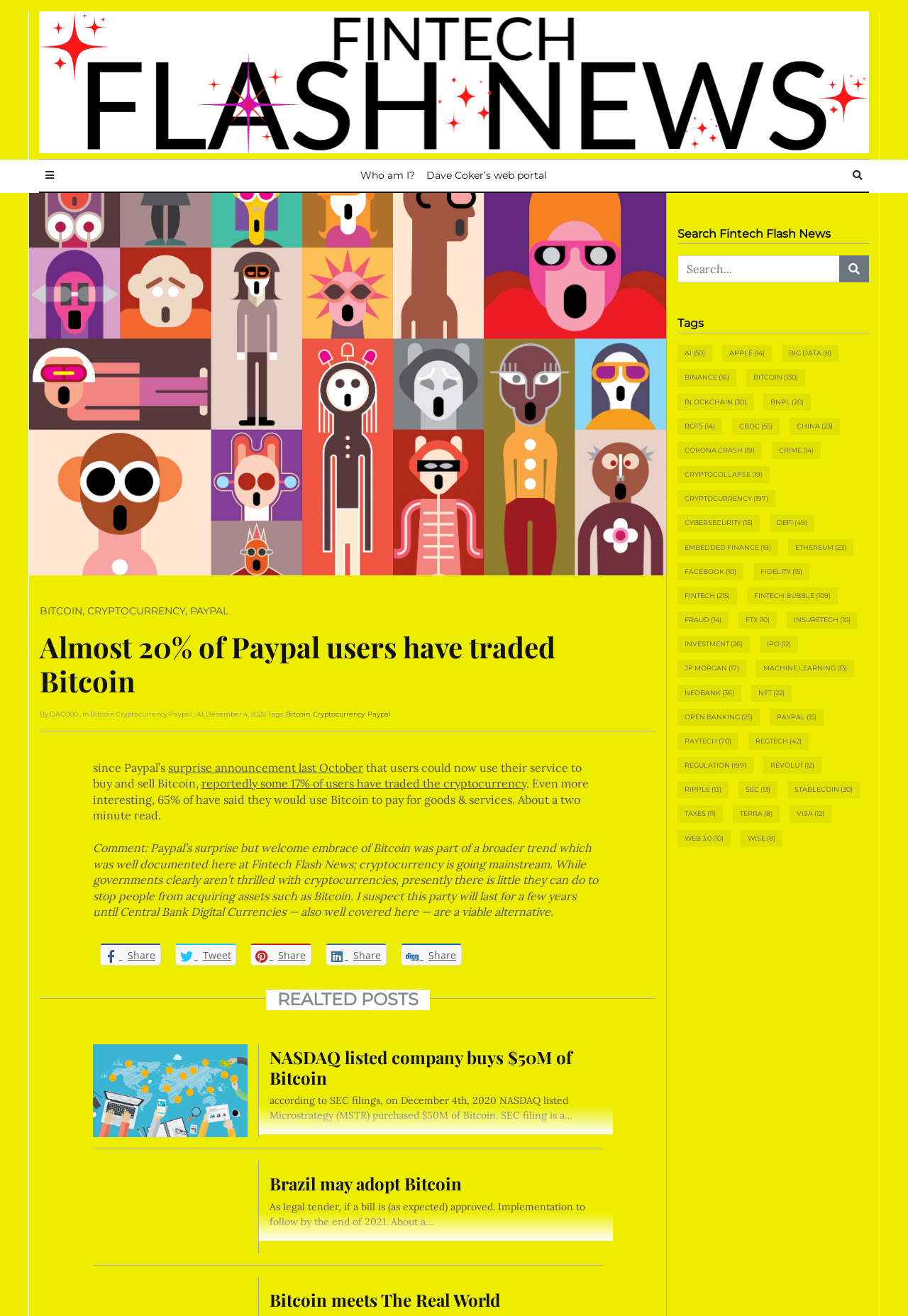What is the topic of the article?
Answer with a single word or phrase, using the screenshot for reference.

Bitcoin